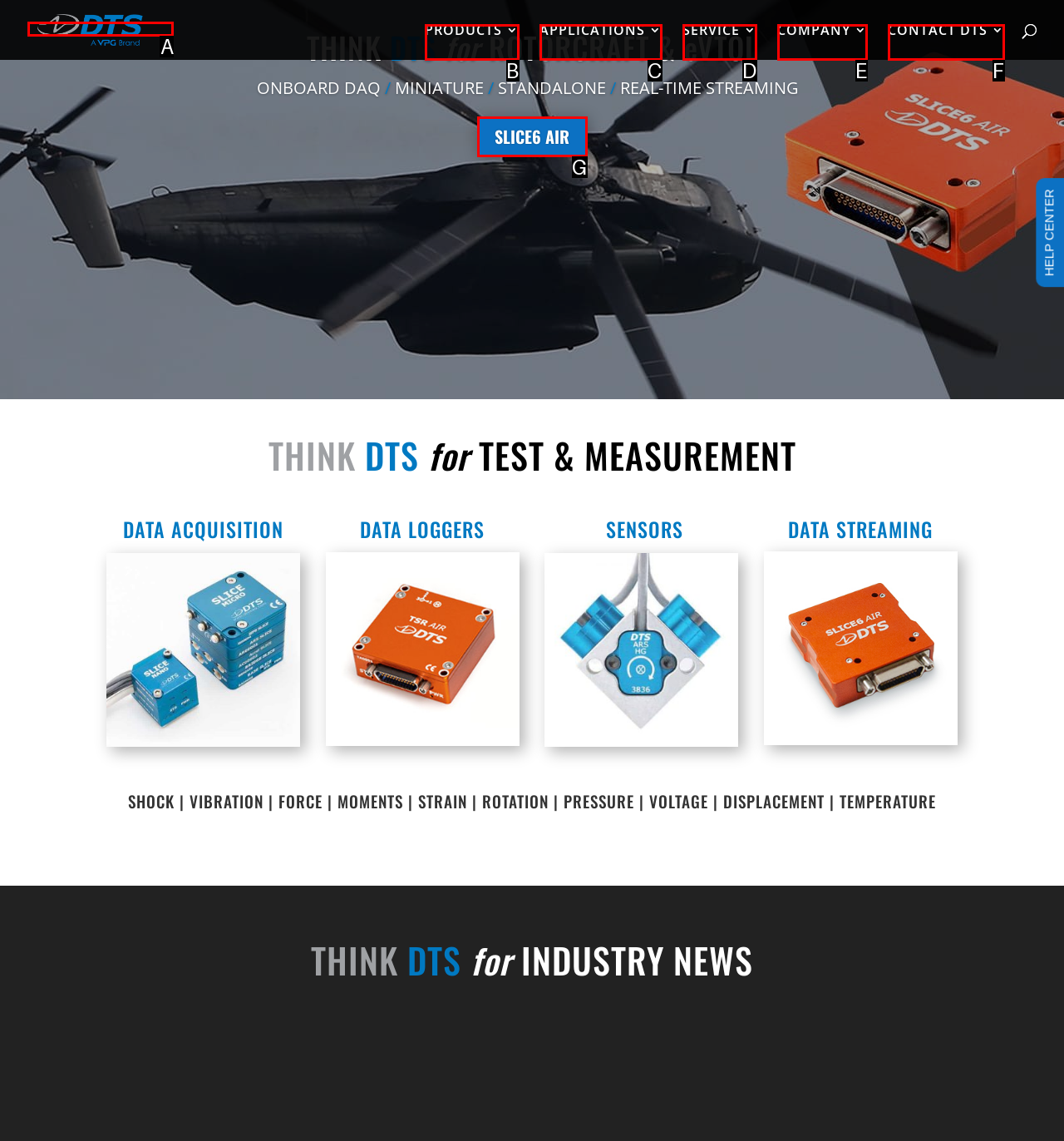Match the HTML element to the given description: alt="Diversified Technical Systems"
Indicate the option by its letter.

A